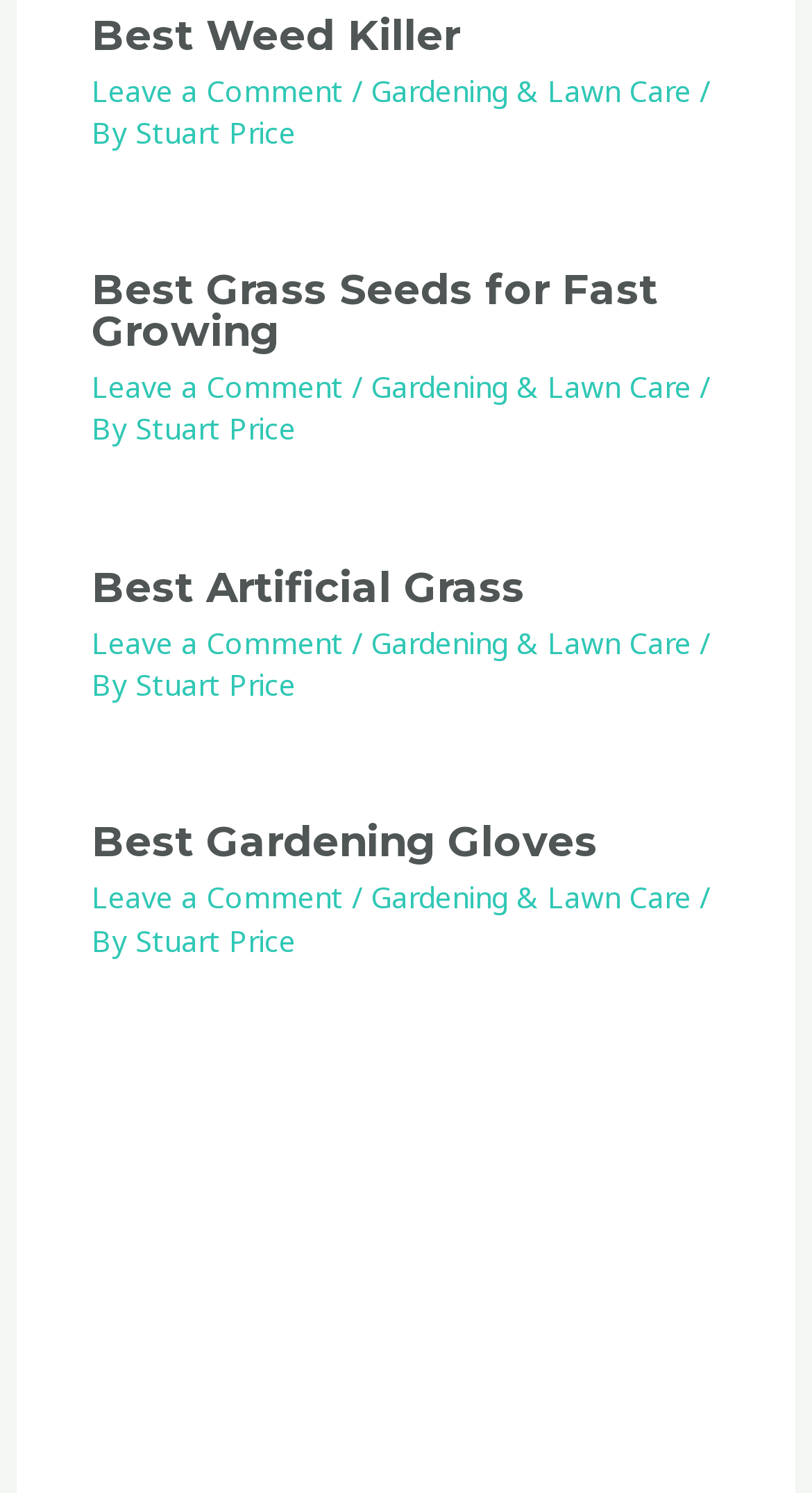Determine the bounding box coordinates for the HTML element described here: "Gardening & Lawn Care".

[0.457, 0.047, 0.852, 0.073]